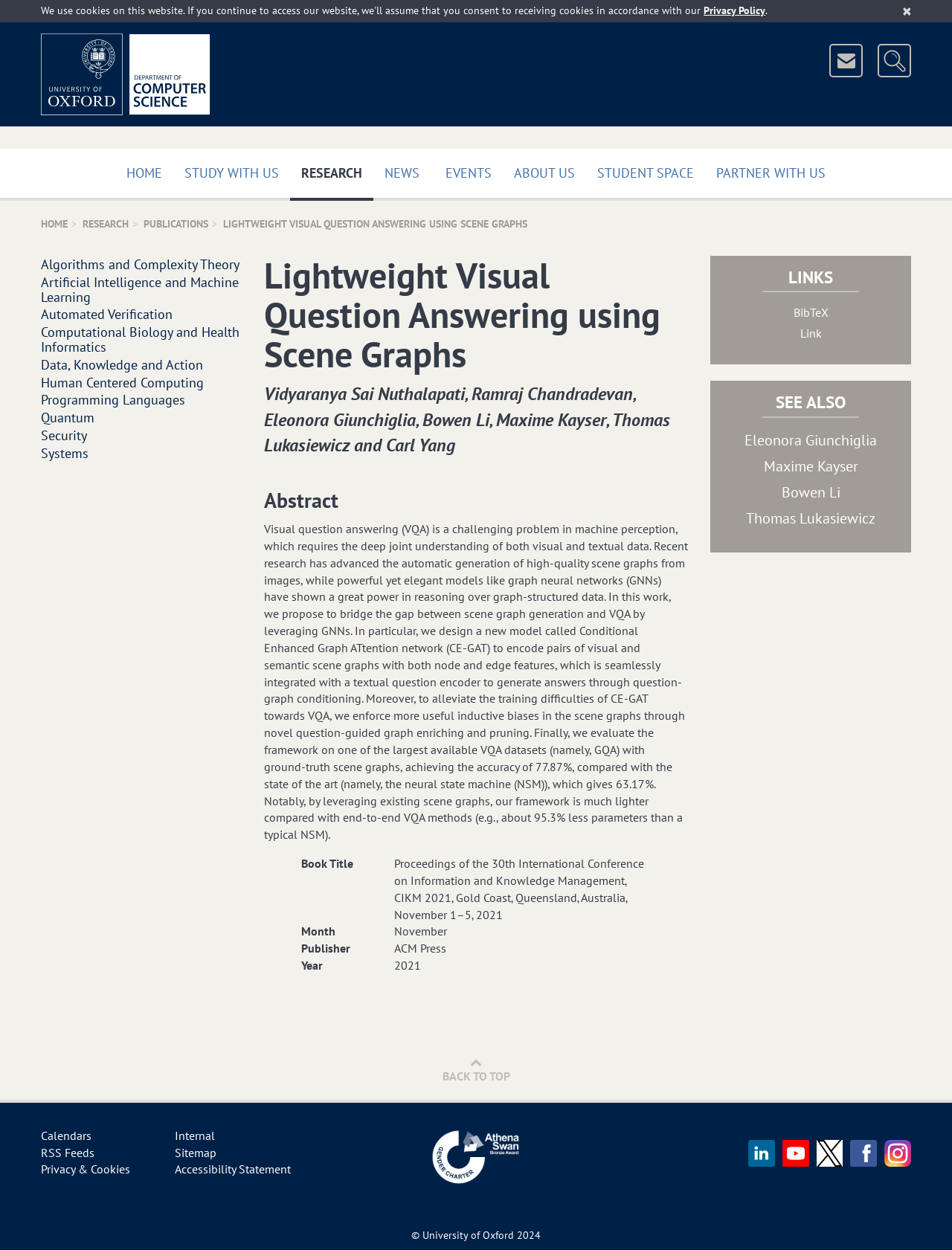Who are the authors of the publication?
Observe the image and answer the question with a one-word or short phrase response.

Vidyaranya Sai Nuthalapati, Ramraj Chandradevan, Eleonora Giunchiglia, Bowen Li, Maxime Kayser, Thomas Lukasiewicz and Carl Yang